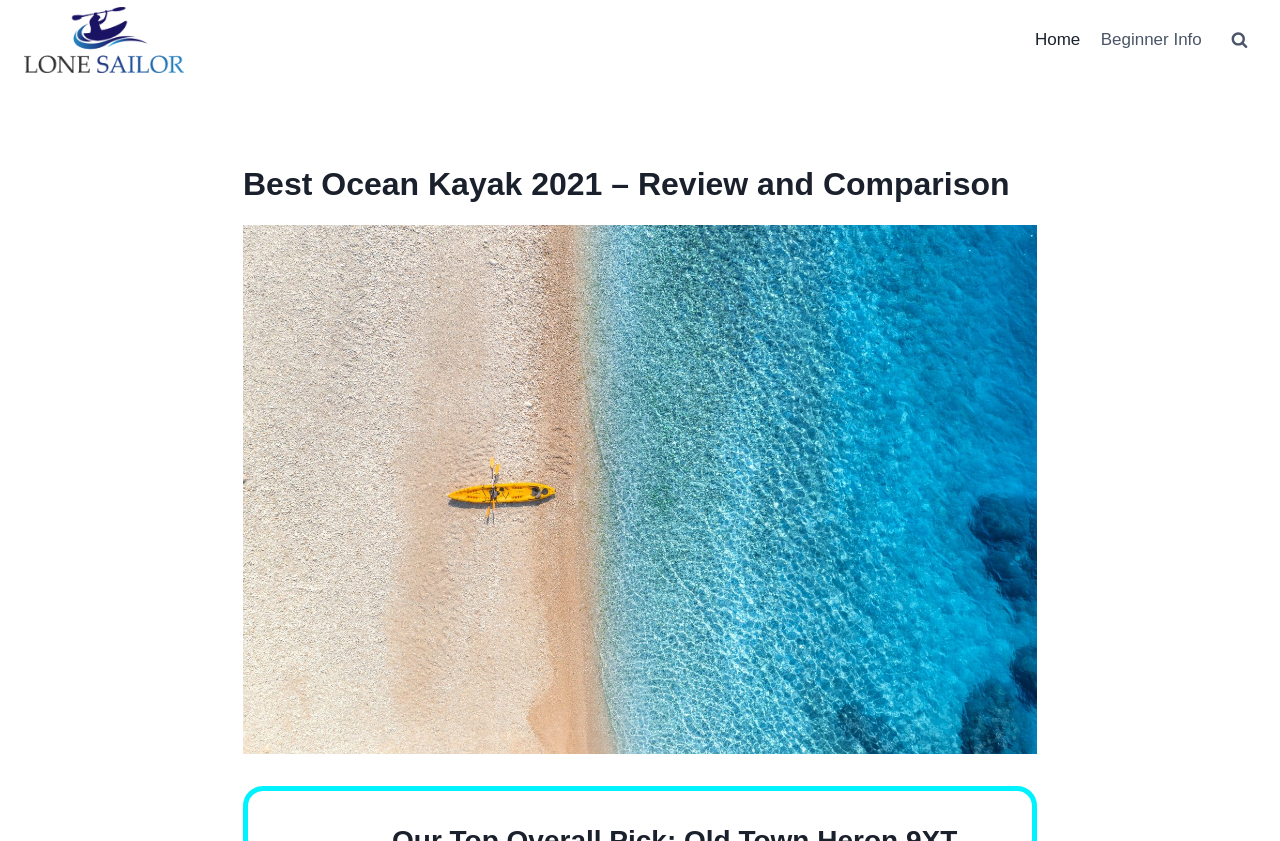Generate a comprehensive description of the webpage content.

The webpage is about reviewing and comparing the best ocean kayaks in 2021. At the top left corner, there is a link and an image, both labeled as "LoneSailor.org", which likely serves as the website's logo. 

To the right of the logo, there is a primary navigation menu with two links: "Home" and "Beginner Info". 

At the top right corner, there is a button labeled "View Search Form", which is not expanded by default. 

Below the navigation menu and the search form button, there is a main heading that reads "Best Ocean Kayak 2021 – Review and Comparison", which suggests that the webpage will provide a comprehensive review and comparison of ocean kayaks.